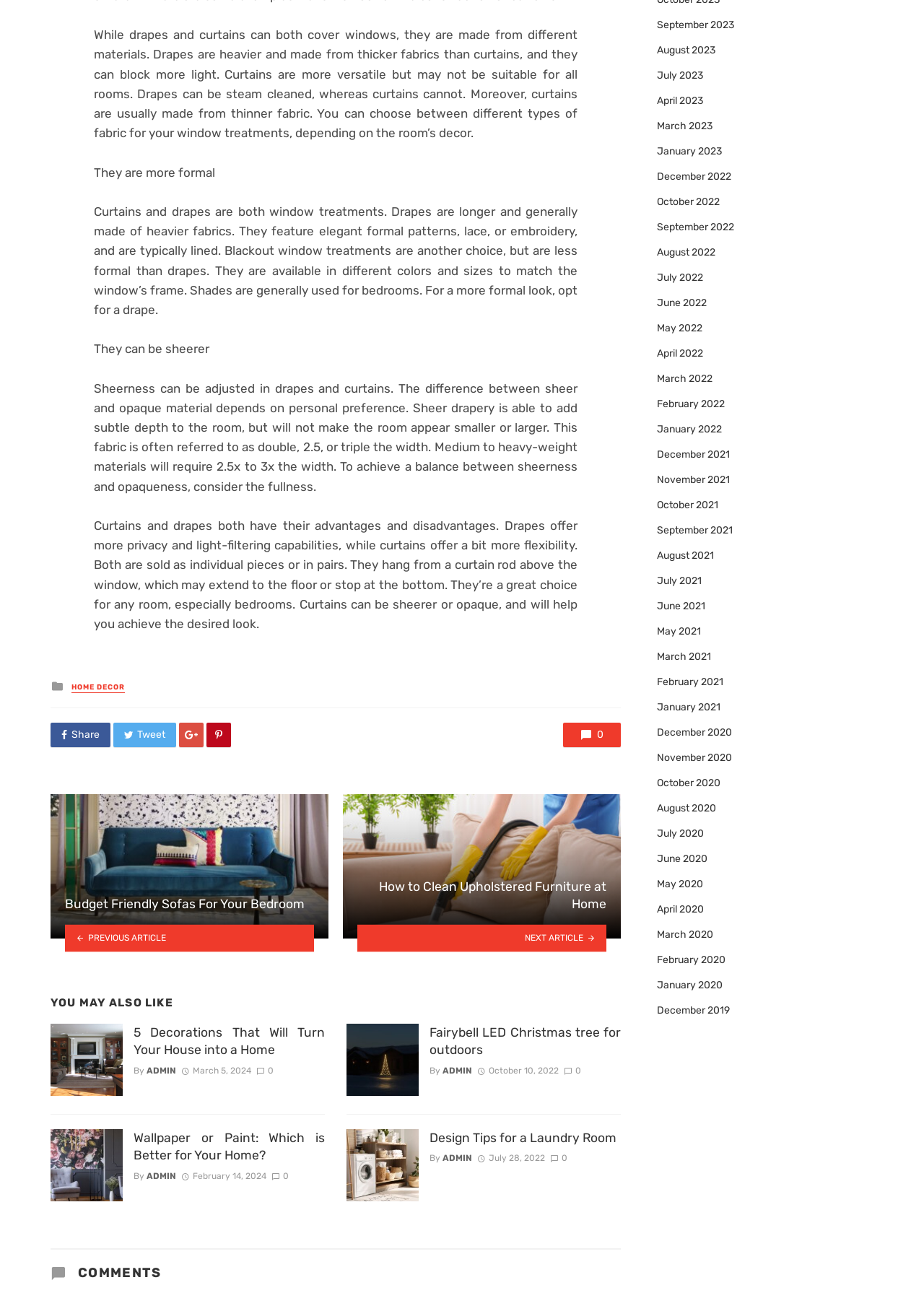What type of furniture is discussed in the article 'How to Clean Upholstered Furniture at Home'?
Provide a thorough and detailed answer to the question.

The article 'How to Clean Upholstered Furniture at Home' is listed as a related article on the webpage, and its title clearly indicates that it discusses upholstered furniture.